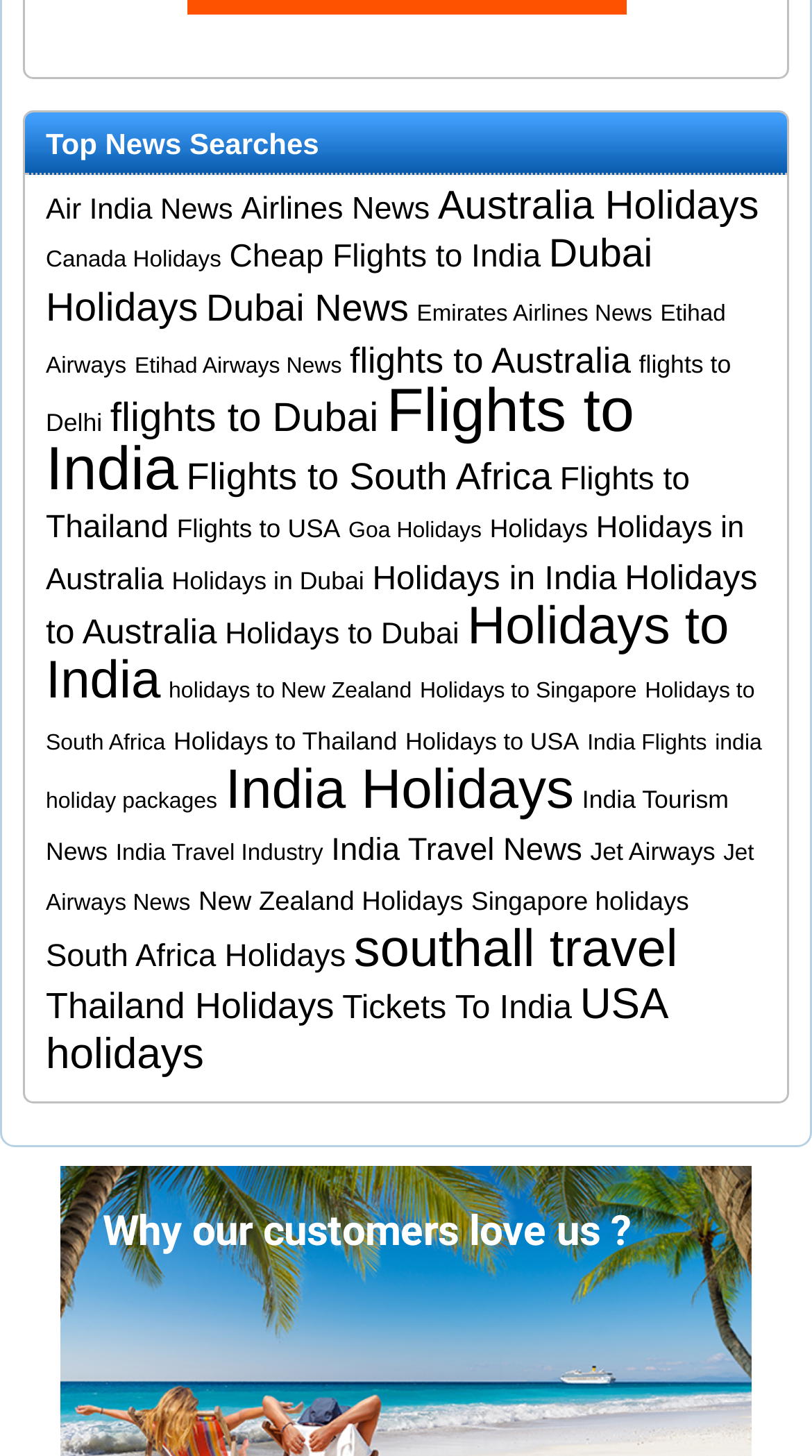Determine the bounding box of the UI element mentioned here: "Holidays". The coordinates must be in the format [left, top, right, bottom] with values ranging from 0 to 1.

[0.603, 0.354, 0.724, 0.374]